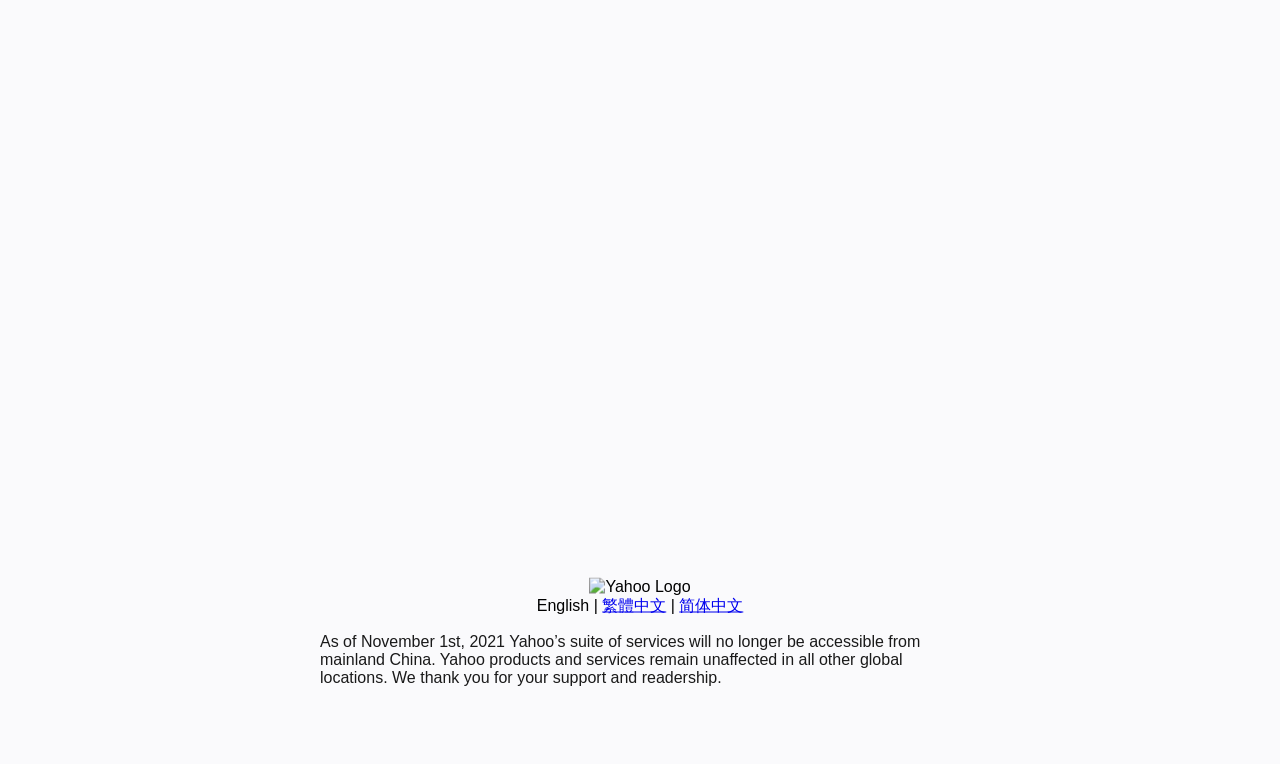Identify the bounding box coordinates for the UI element described as follows: "简体中文". Ensure the coordinates are four float numbers between 0 and 1, formatted as [left, top, right, bottom].

[0.531, 0.781, 0.581, 0.803]